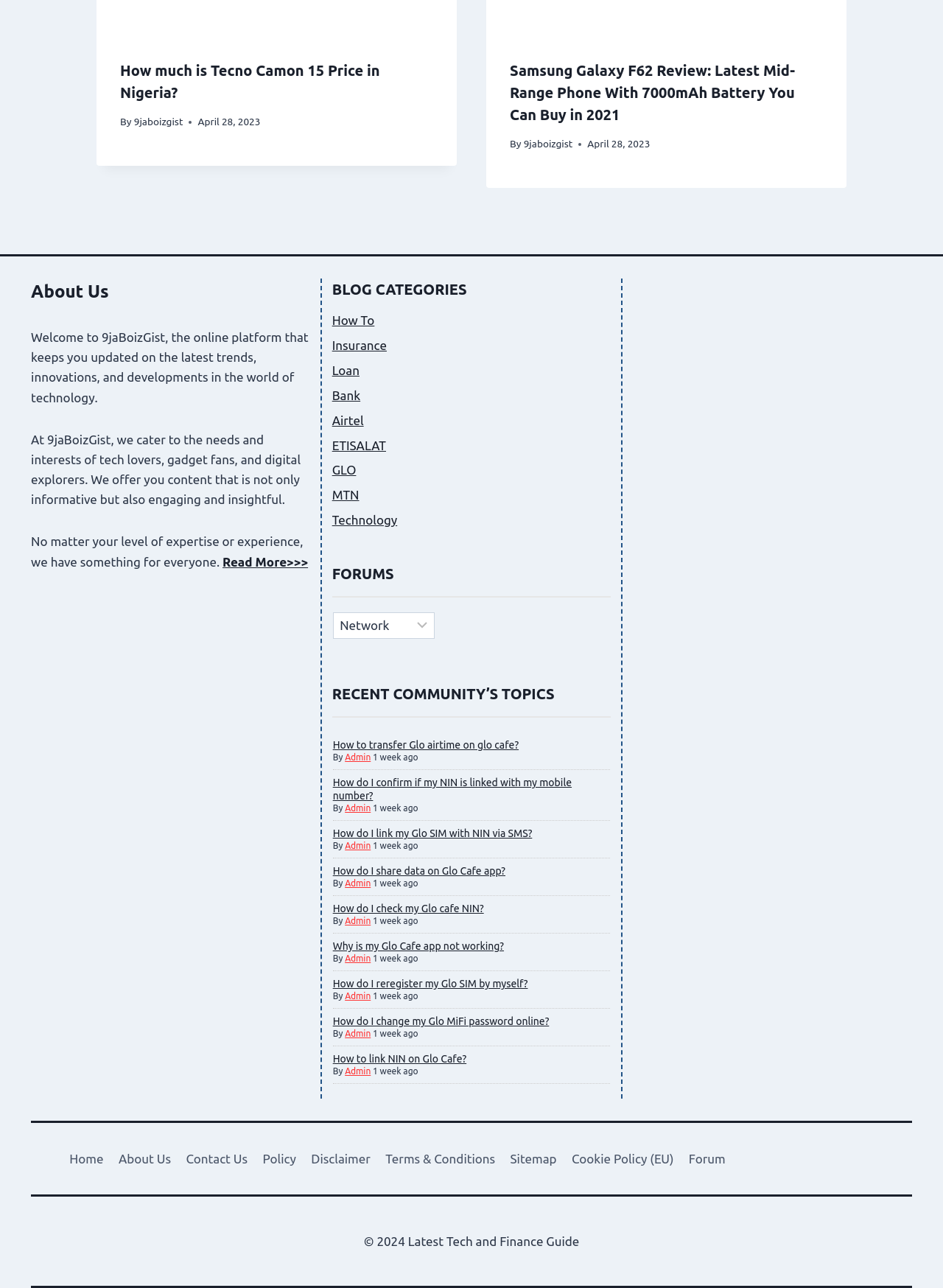Answer the question using only one word or a concise phrase: What is the title of the first blog post?

How much is Tecno Camon 15 Price in Nigeria?